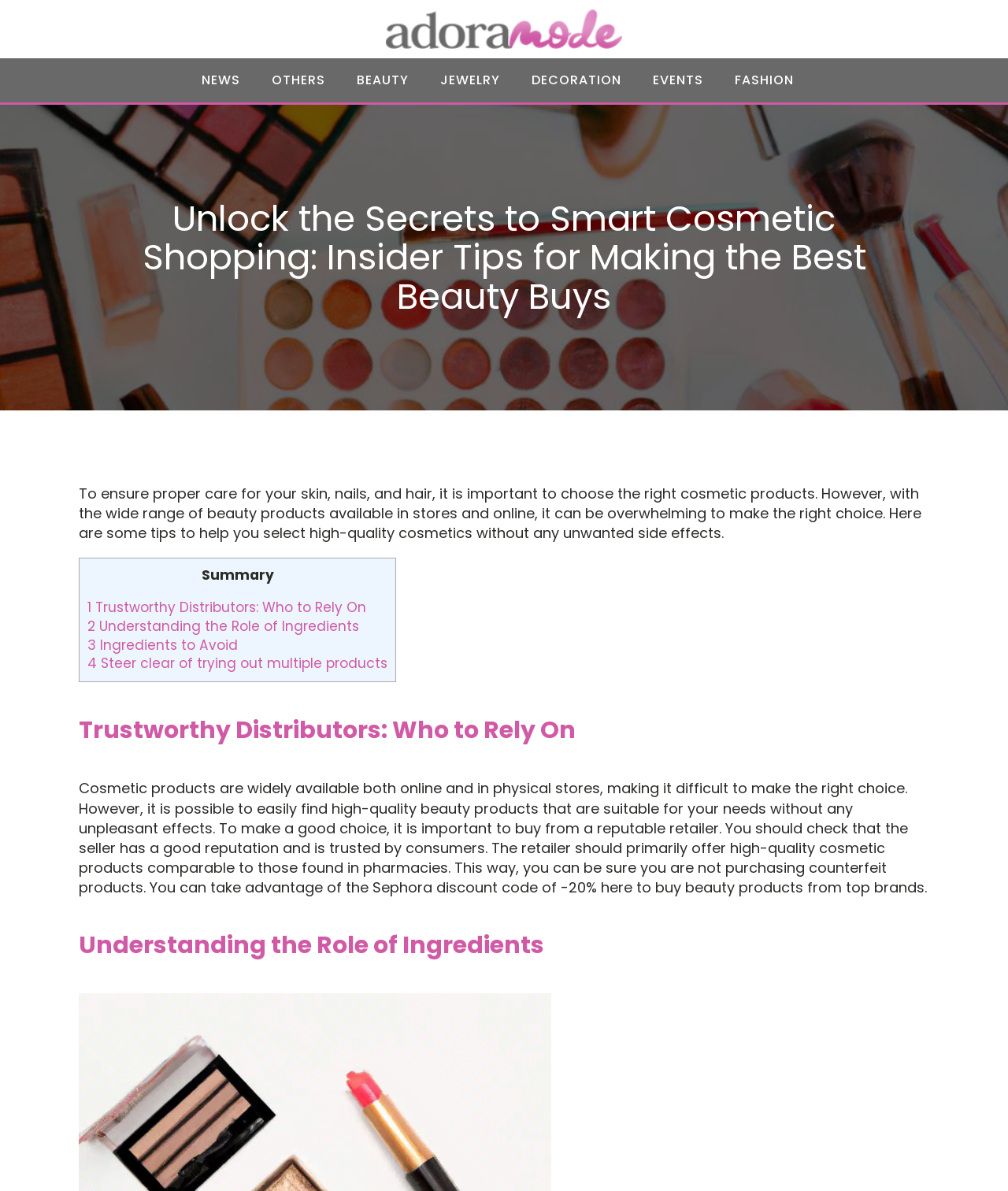Please locate the bounding box coordinates of the element that should be clicked to complete the given instruction: "Go to NEWS page".

[0.184, 0.049, 0.254, 0.086]